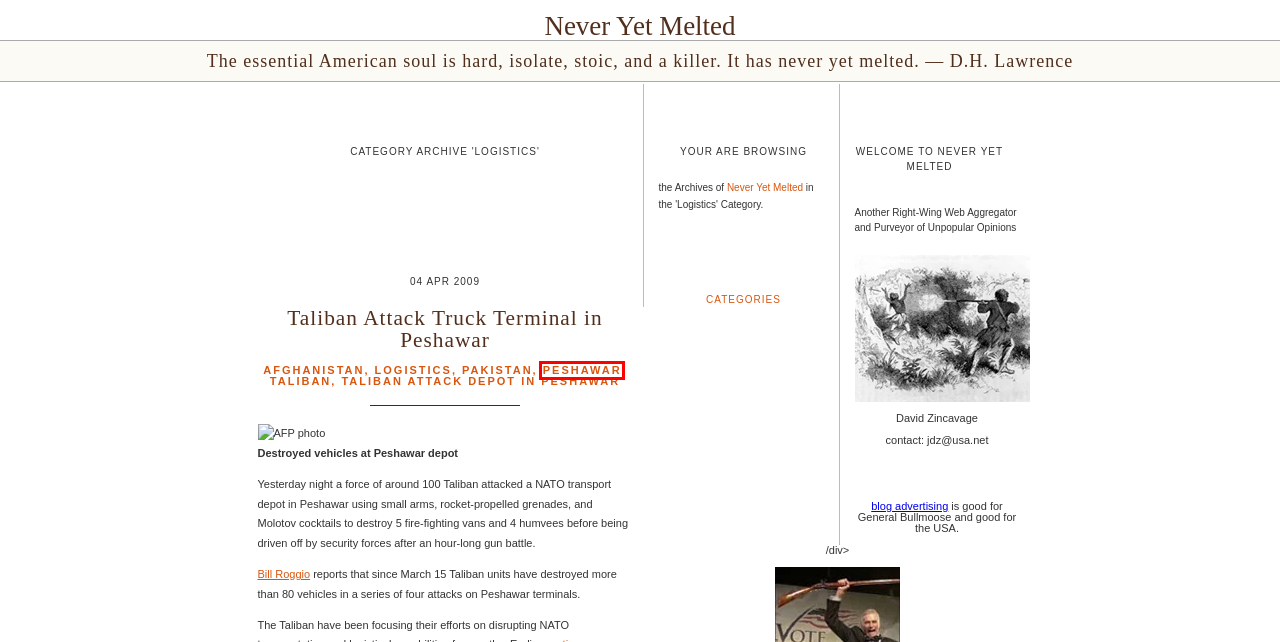You have a screenshot of a webpage with an element surrounded by a red bounding box. Choose the webpage description that best describes the new page after clicking the element inside the red bounding box. Here are the candidates:
A. Never Yet Melted   » Taliban Attack Truck Terminal in Peshawar
B. Never Yet Melted   » Taliban attack depot in Peshawar
C. Never Yet Melted   » Pakistan
D. Never Yet Melted
E. Never Yet Melted   » Taliban
F. Never Yet Melted   » Peshawar
G. Never Yet Melted   » Afghanistan
H. Blogads

F